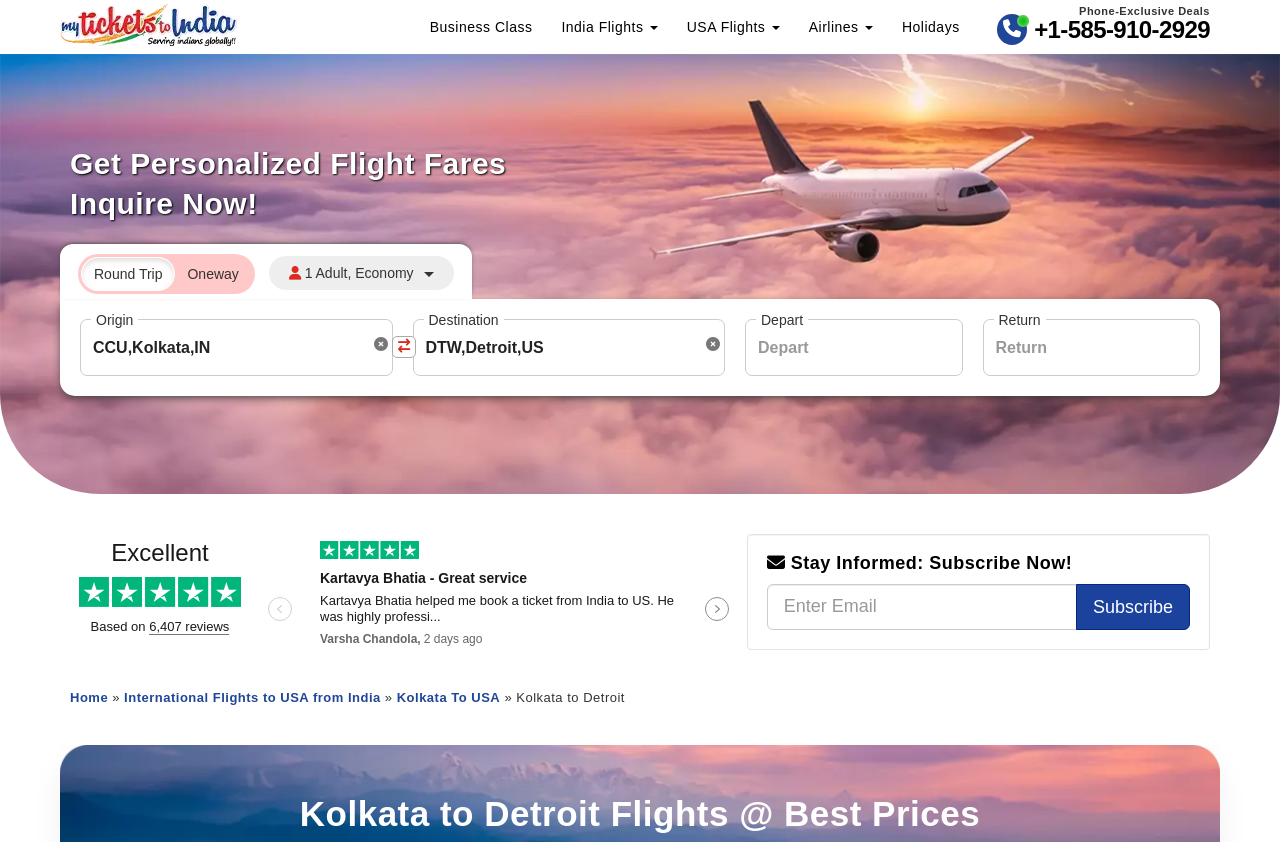Give a one-word or one-phrase response to the question:
What is the current flight route being displayed?

Kolkata to Detroit